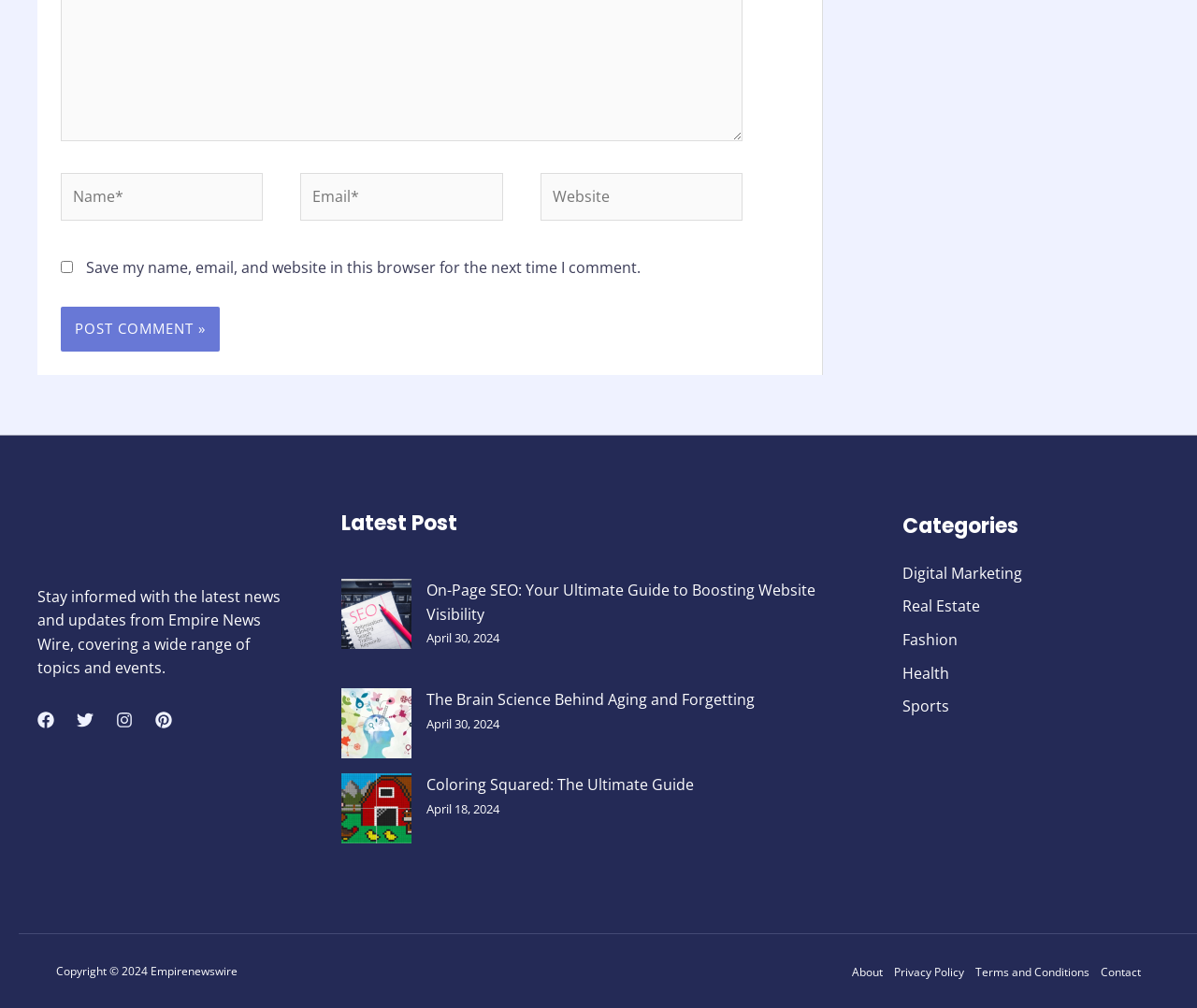Please indicate the bounding box coordinates of the element's region to be clicked to achieve the instruction: "View categories". Provide the coordinates as four float numbers between 0 and 1, i.e., [left, top, right, bottom].

[0.754, 0.557, 0.969, 0.722]